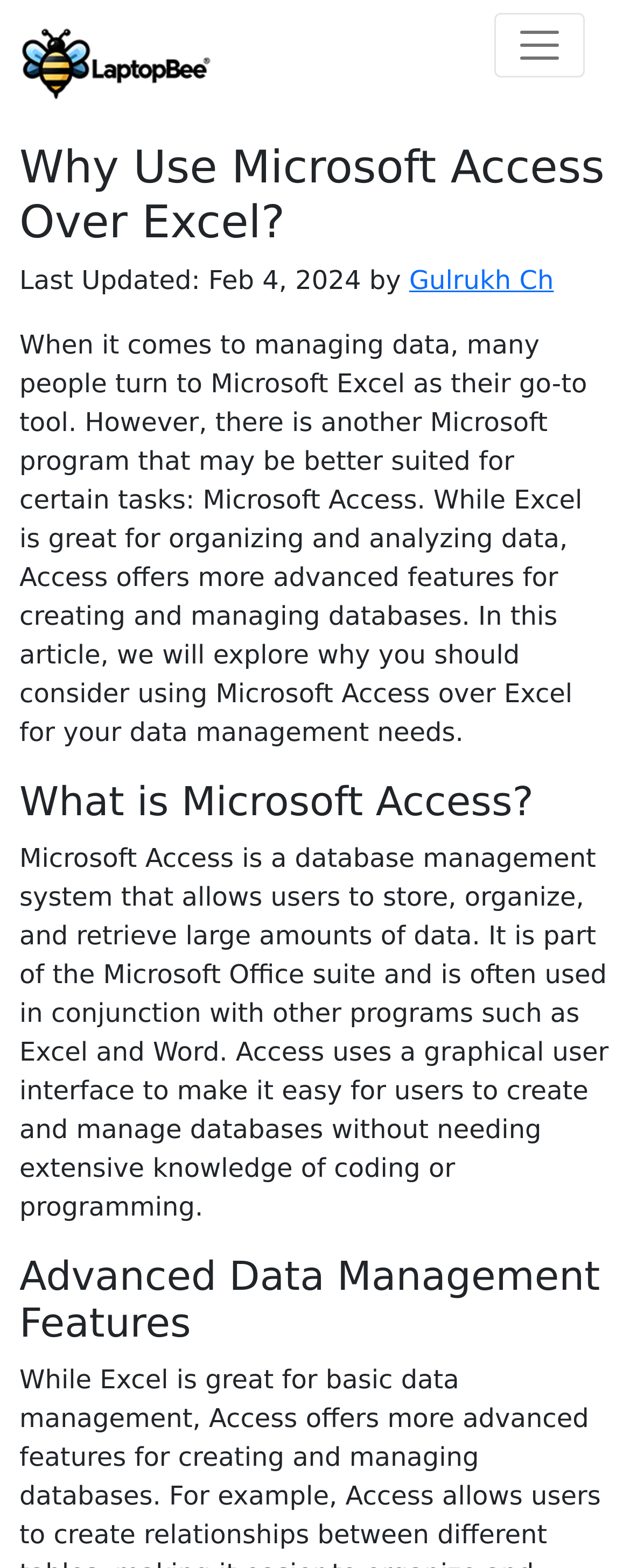Please determine the primary heading and provide its text.

Why Use Microsoft Access Over Excel?